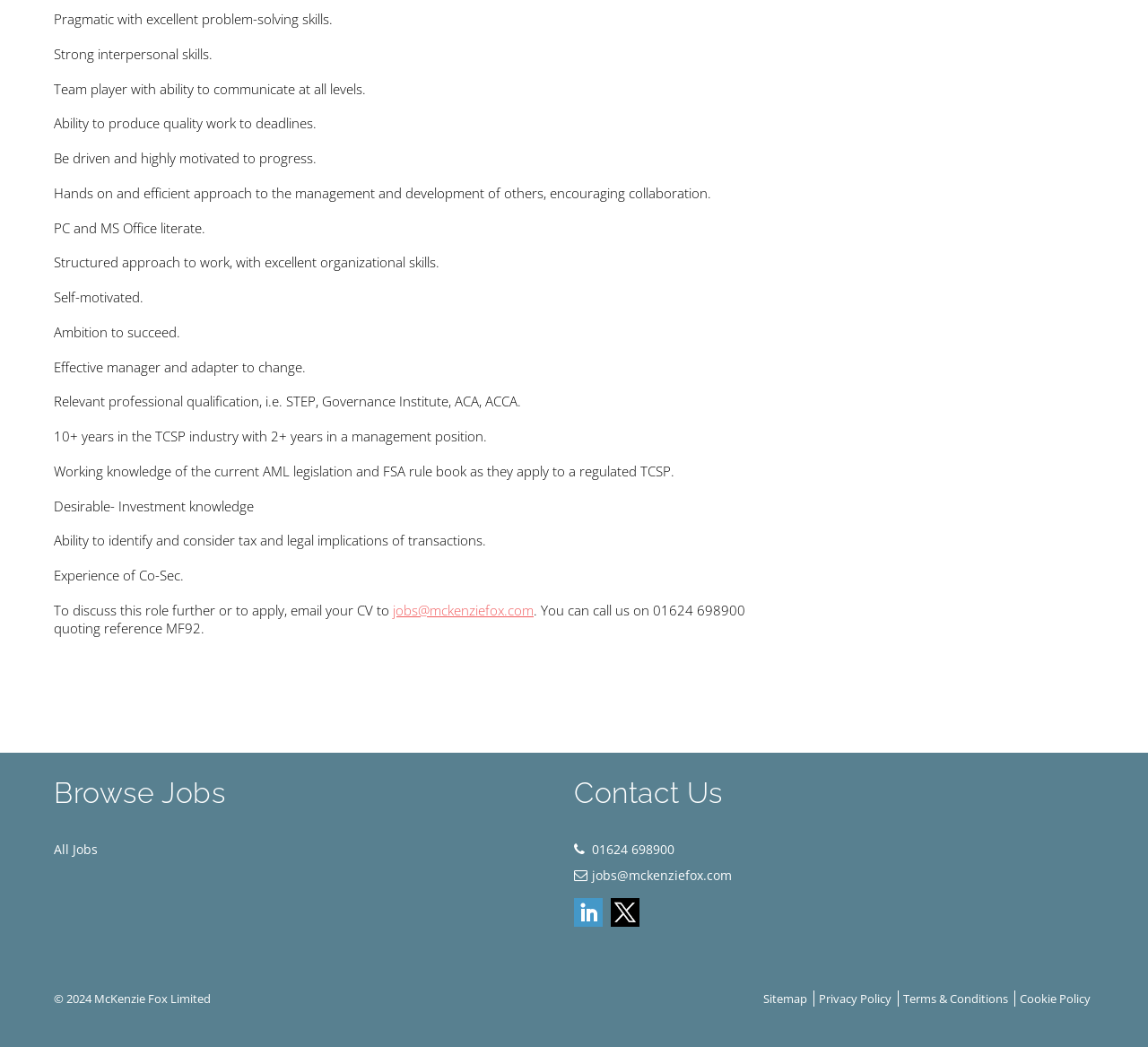Identify the bounding box coordinates for the element you need to click to achieve the following task: "Browse jobs". The coordinates must be four float values ranging from 0 to 1, formatted as [left, top, right, bottom].

[0.047, 0.719, 0.5, 0.799]